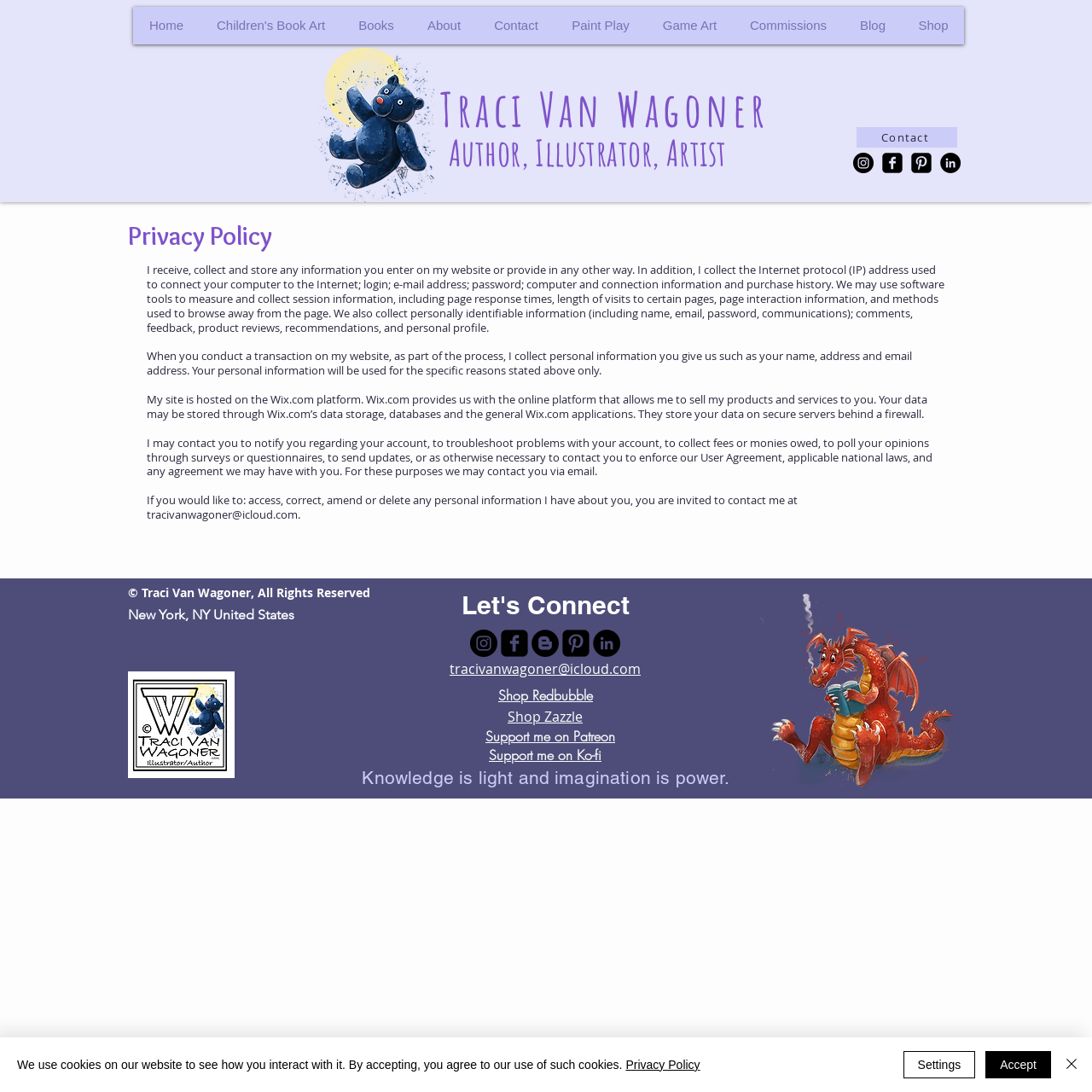Generate a comprehensive description of the contents of the webpage.

This webpage is about the privacy policy of Traci Van Wagoner, an author, illustrator, and artist. At the top, there is a navigation bar with links to various sections of the website, including Home, Children's Book Art, Books, About, Contact, Paint Play, Game Art, Commissions, Blog, and Shop.

Below the navigation bar, there is a heading that reads "Author, Illustrator, Artist" followed by the name "Traci Van Wagoner". On the right side of the page, there is a social bar with links to Instagram, Facebook, Pinterest, and LinkedIn.

The main content of the page is divided into two sections. The first section explains the privacy policy, stating that the website collects personal information, including name, email, password, and purchase history. It also explains how the information is used and stored.

The second section is located at the bottom of the page and contains various links and information. There is a heading that reads "Let's Connect" followed by a link to contact the author via email. There is also a link to shop on Redbubble and a heading that reads "New York, NY United States". Below this, there is another social bar with links to Instagram, Facebook, Blogger, Pinterest, and LinkedIn.

On the right side of the page, there is an image of a logo block with a blue bear, and below it, there is a heading that reads "Support me on Patreon" followed by a link. There is also a heading that reads "Knowledge is light and imagination is power." and another heading that reads "Support me on Ko-fi" followed by a link.

At the very bottom of the page, there is a cookie alert that explains how the website uses cookies and provides links to the privacy policy and settings. There are also buttons to accept, settings, and close the alert.